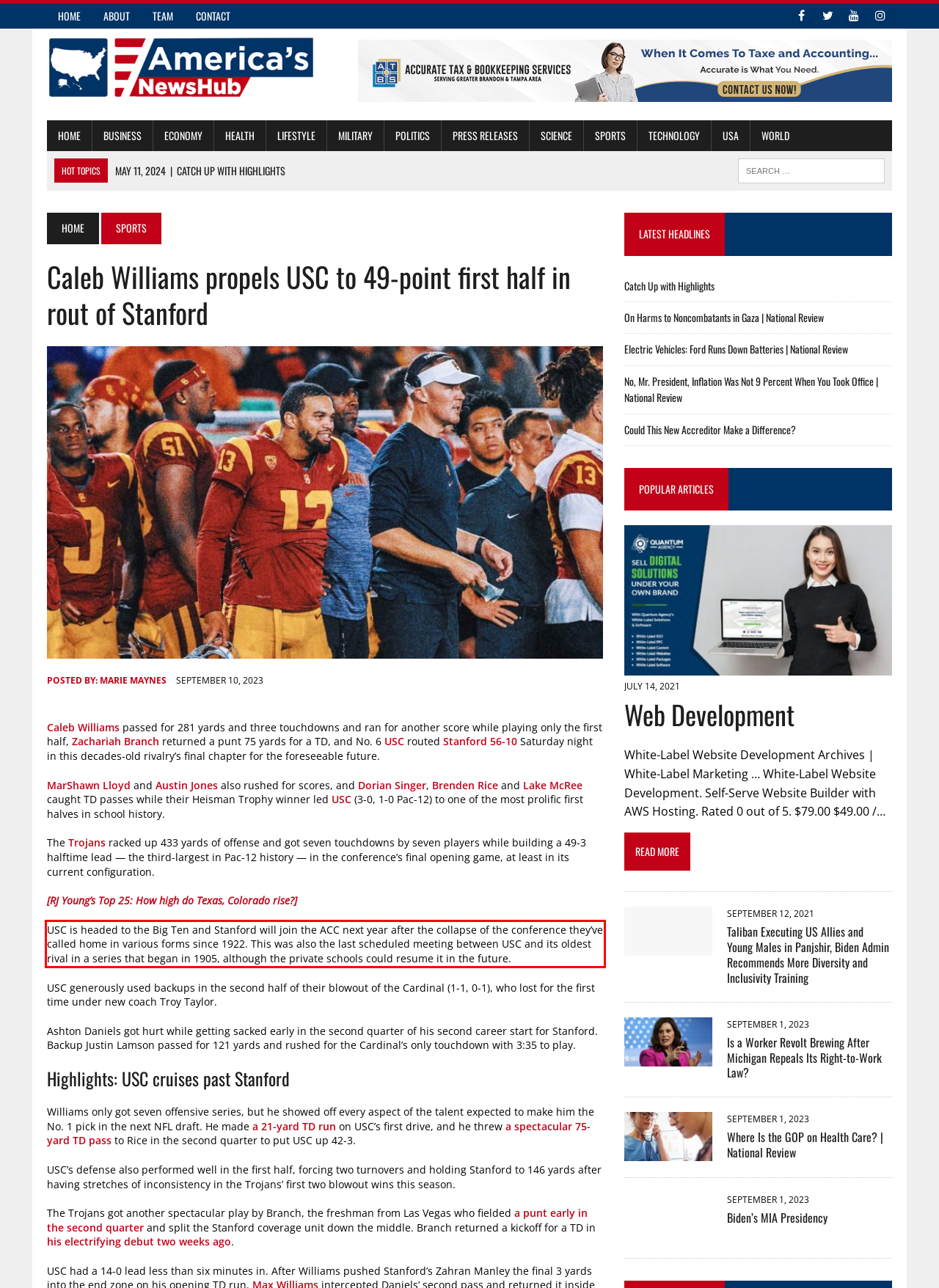You have a webpage screenshot with a red rectangle surrounding a UI element. Extract the text content from within this red bounding box.

USC is headed to the Big Ten and Stanford will join the ACC next year after the collapse of the conference they’ve called home in various forms since 1922. This was also the last scheduled meeting between USC and its oldest rival in a series that began in 1905, although the private schools could resume it in the future.